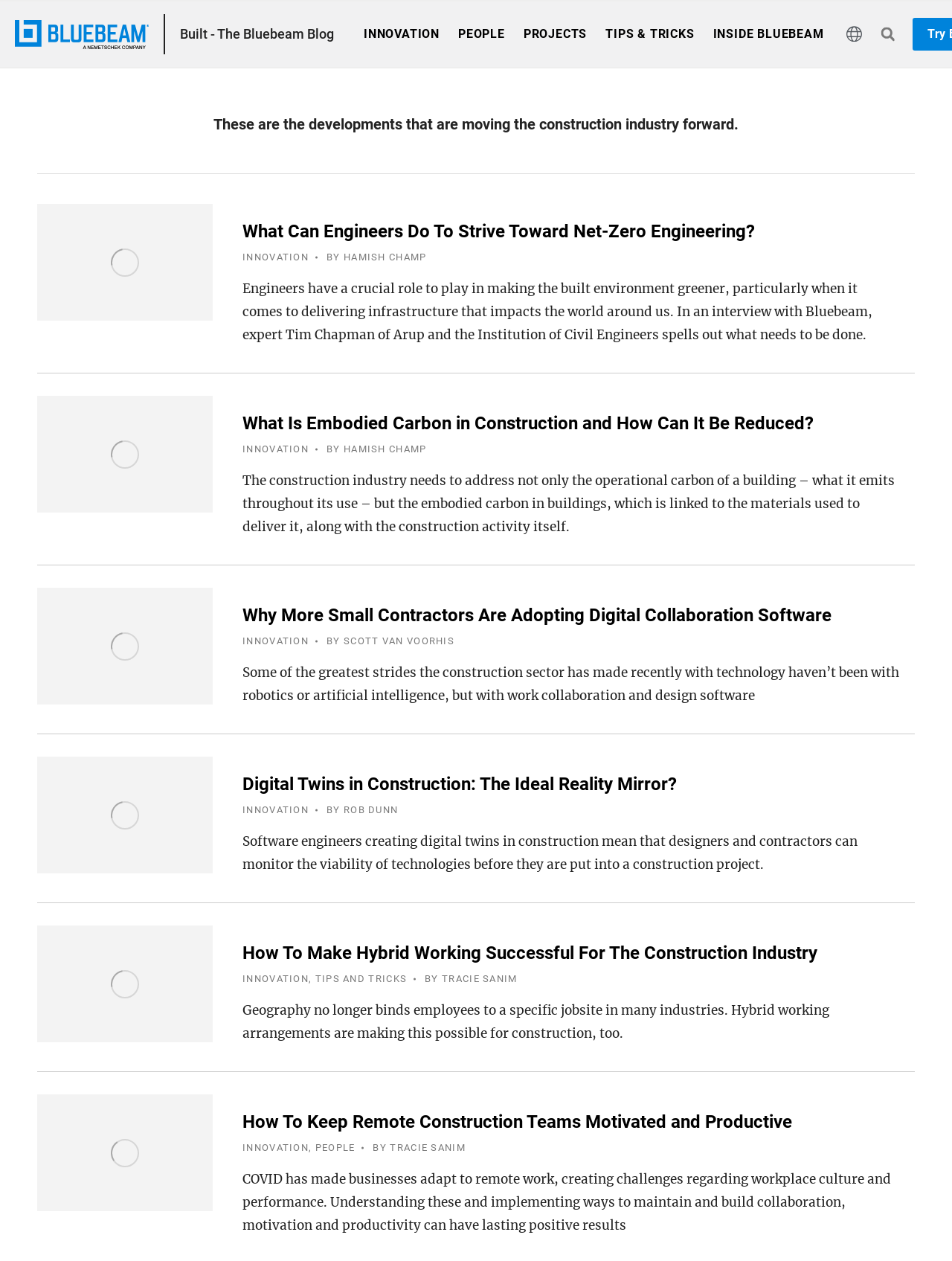Using details from the image, please answer the following question comprehensively:
What is the function of the 'Menu Toggle' button?

The 'Menu Toggle' button is located at the top right corner of the webpage, and it is likely that its function is to toggle the menu, allowing users to access different sections of the website.